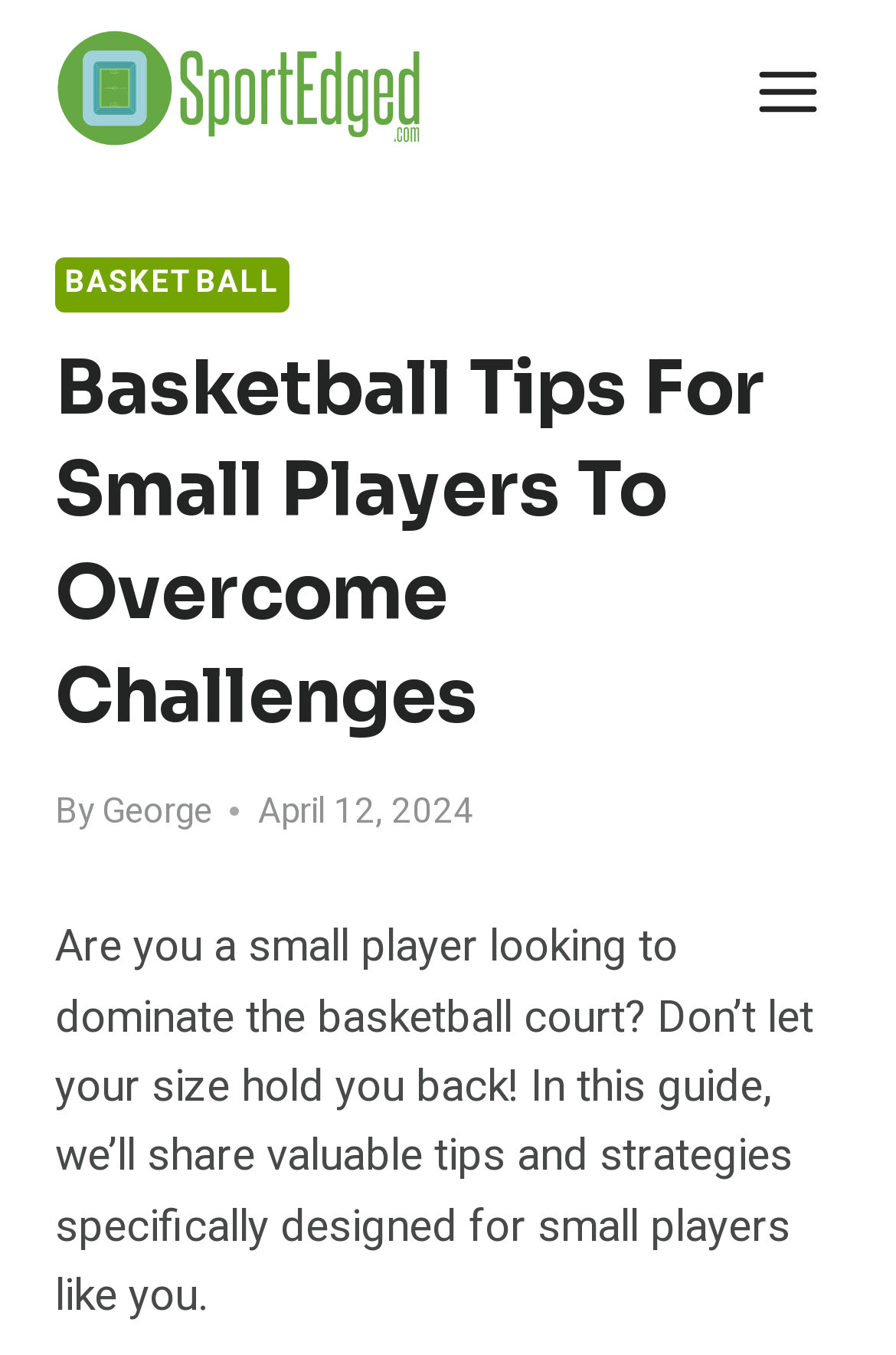Is the menu expanded?
Using the image as a reference, answer with just one word or a short phrase.

No